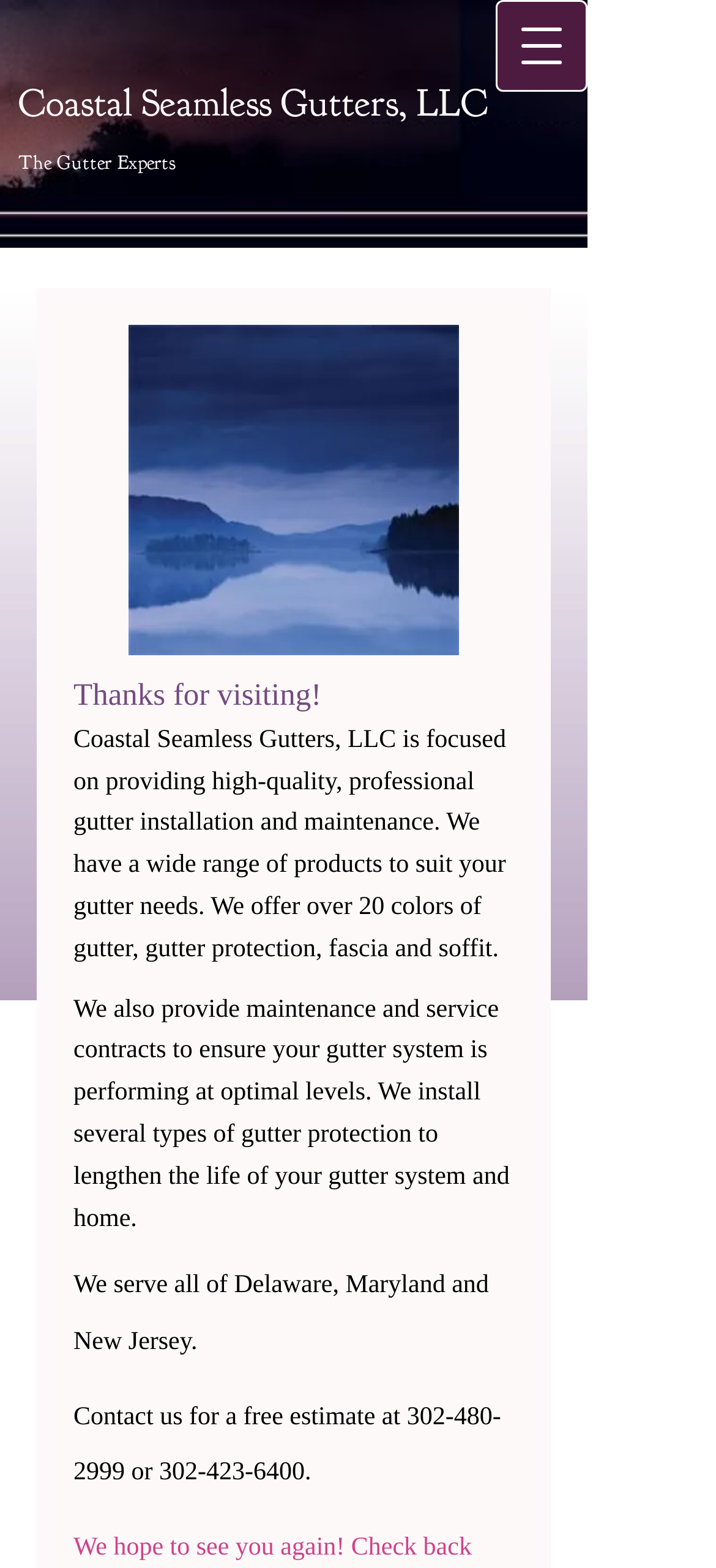Determine the bounding box coordinates for the UI element described. Format the coordinates as (top-left x, top-left y, bottom-right x, bottom-right y) and ensure all values are between 0 and 1. Element description: 302-480-2999

[0.103, 0.895, 0.7, 0.948]